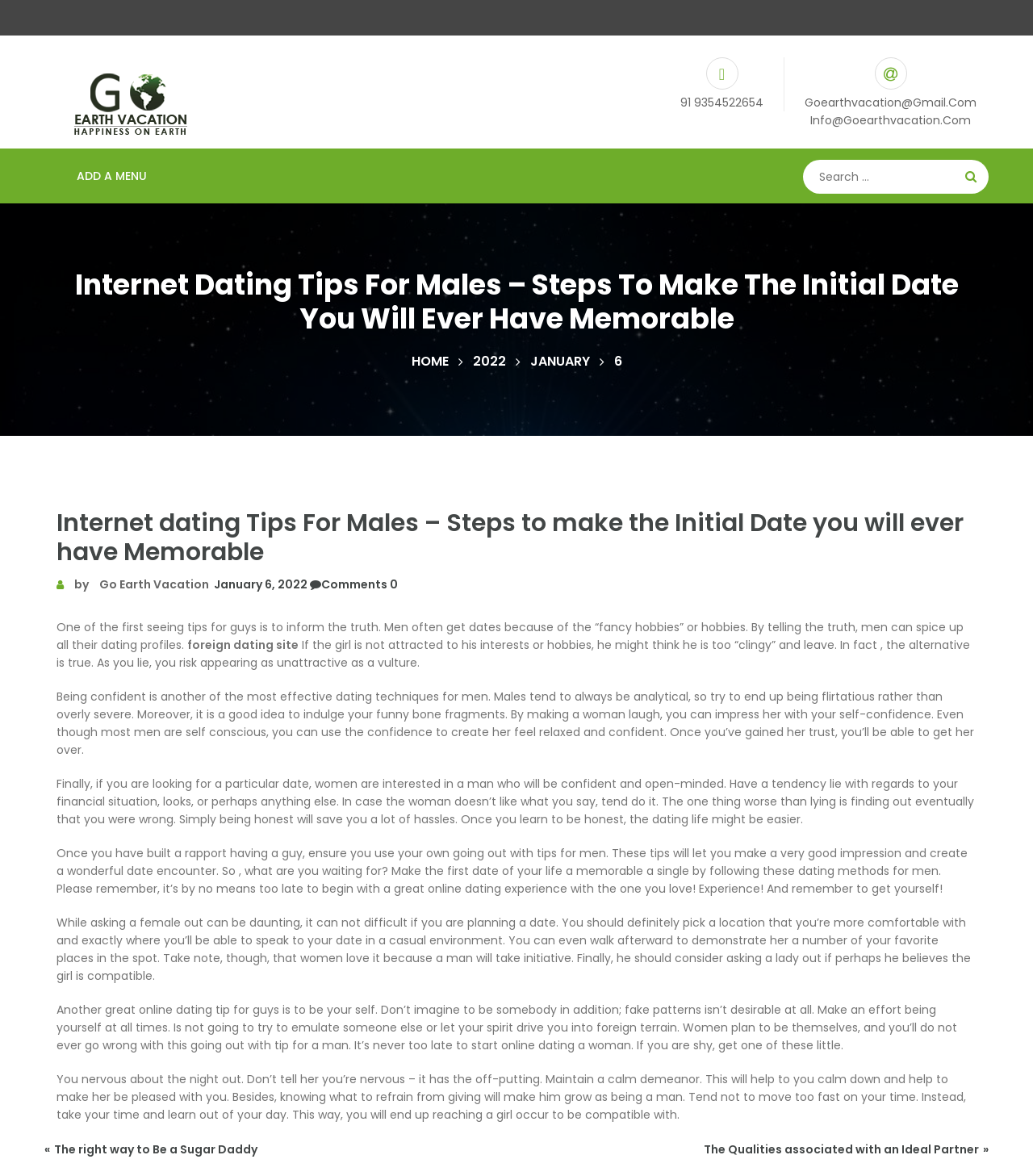Summarize the webpage in an elaborate manner.

The webpage is about internet dating tips for males, specifically focusing on how to make the first date memorable. At the top left corner, there is a link to "Go Earth Vacation" accompanied by an image with the same name. Below this, there are three lines of contact information, including a phone number and two email addresses.

On the top right corner, there is a search bar with a magnifying glass icon. Next to it, there is a button with a search icon. Below this, there is a heading that repeats the title of the webpage.

The main content of the webpage is divided into several sections. The first section provides tips on how to make a good impression on a date, emphasizing the importance of honesty and confidence. The second section offers advice on how to ask a woman out, suggesting that men should choose a comfortable location and take initiative.

The rest of the webpage is filled with more dating tips for men, including being oneself, not moving too fast, and learning from the date. The text is divided into several paragraphs, each providing a specific piece of advice.

At the bottom of the webpage, there is a navigation section labeled "Posts" with links to previous and next posts, titled "How to Be a Sugar Daddy" and "The Qualities of an Ideal Partner", respectively.